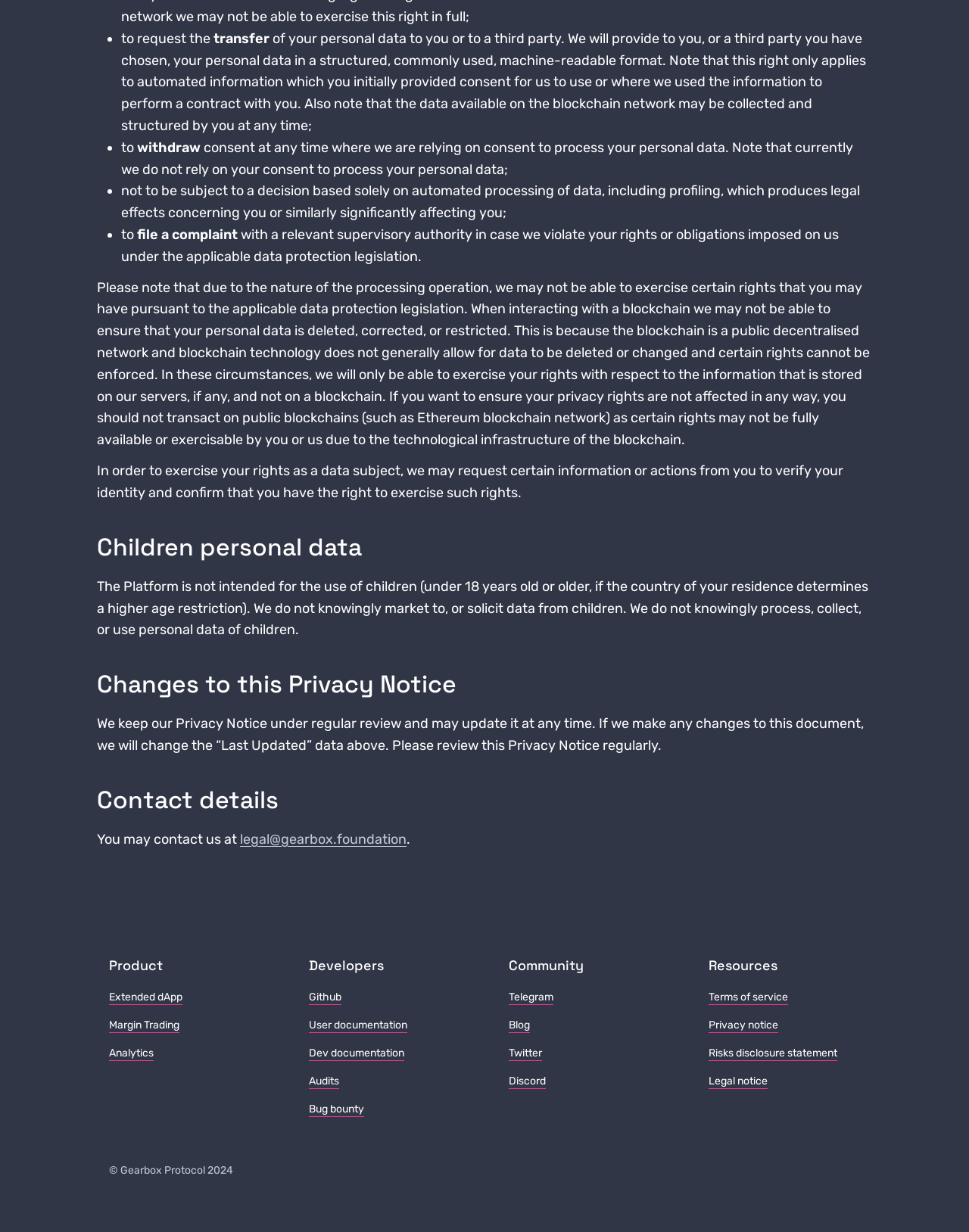Give a concise answer of one word or phrase to the question: 
How can users contact the platform?

Through legal@gearbox.foundation